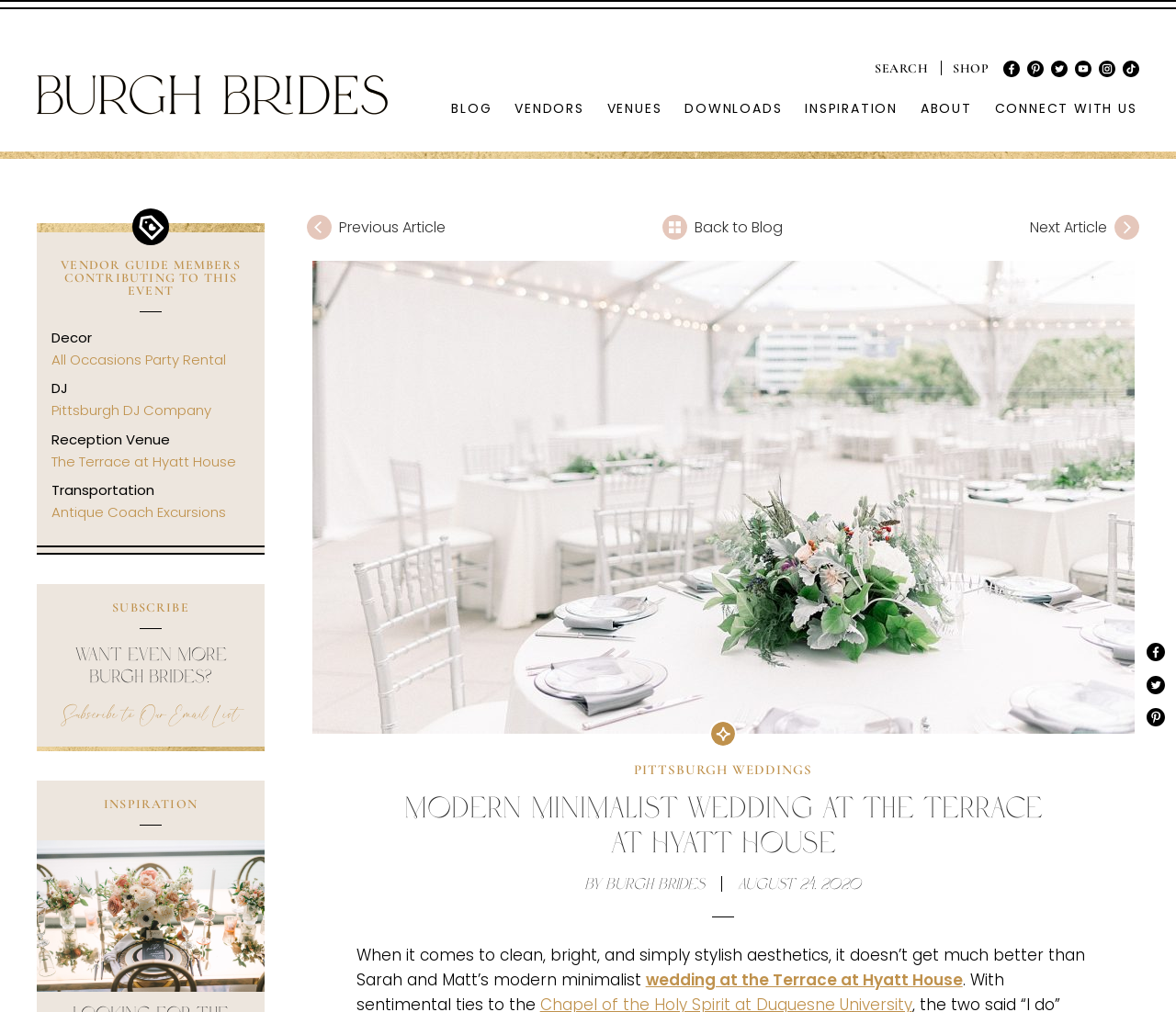Using the element description: "title="Join us on Facebook"", determine the bounding box coordinates. The coordinates should be in the format [left, top, right, bottom], with values between 0 and 1.

None